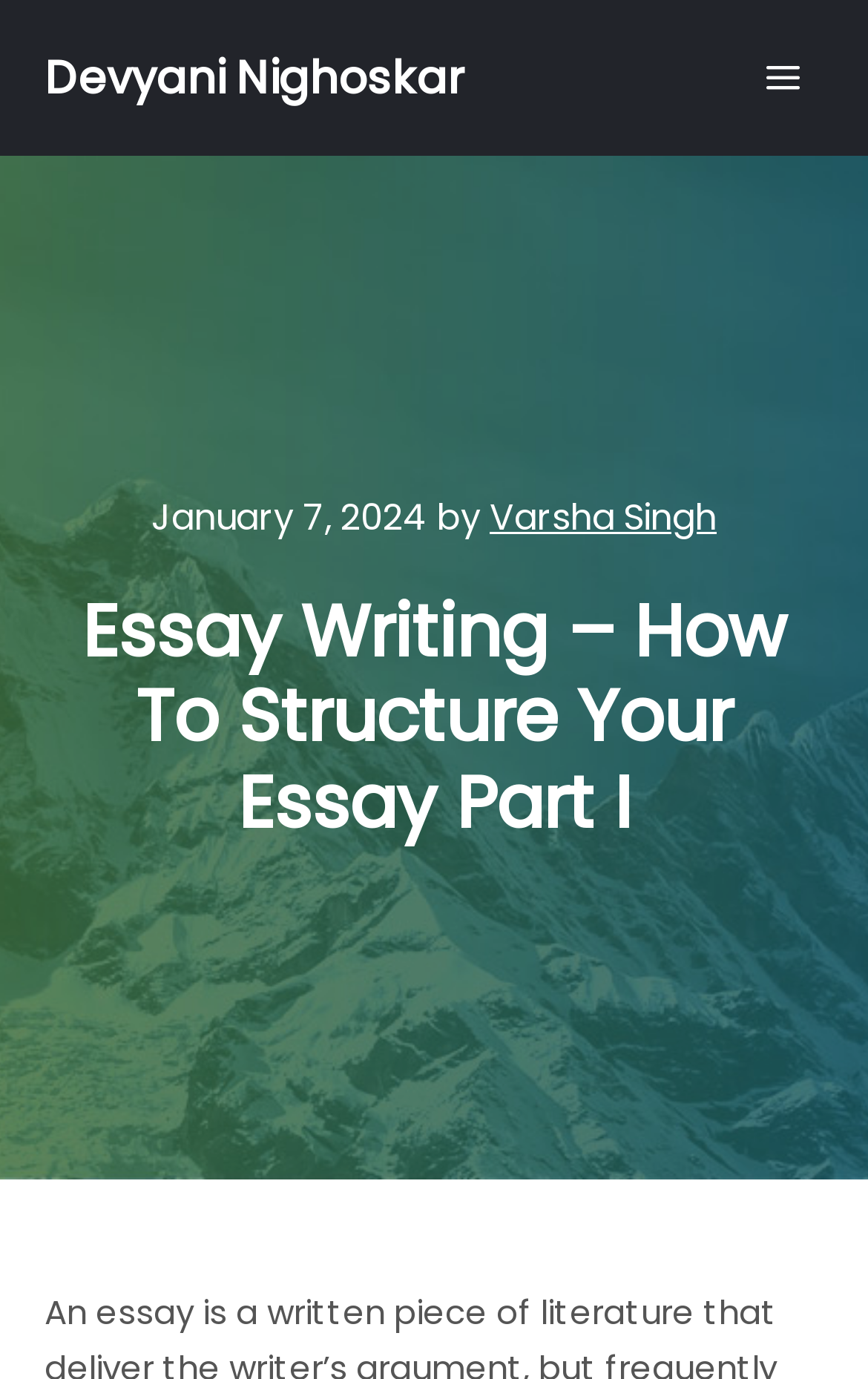What is the main topic of this essay?
Utilize the image to construct a detailed and well-explained answer.

I found the main topic by looking at the heading 'Essay Writing – How To Structure Your Essay Part I', which suggests that the main topic of this essay is essay writing.